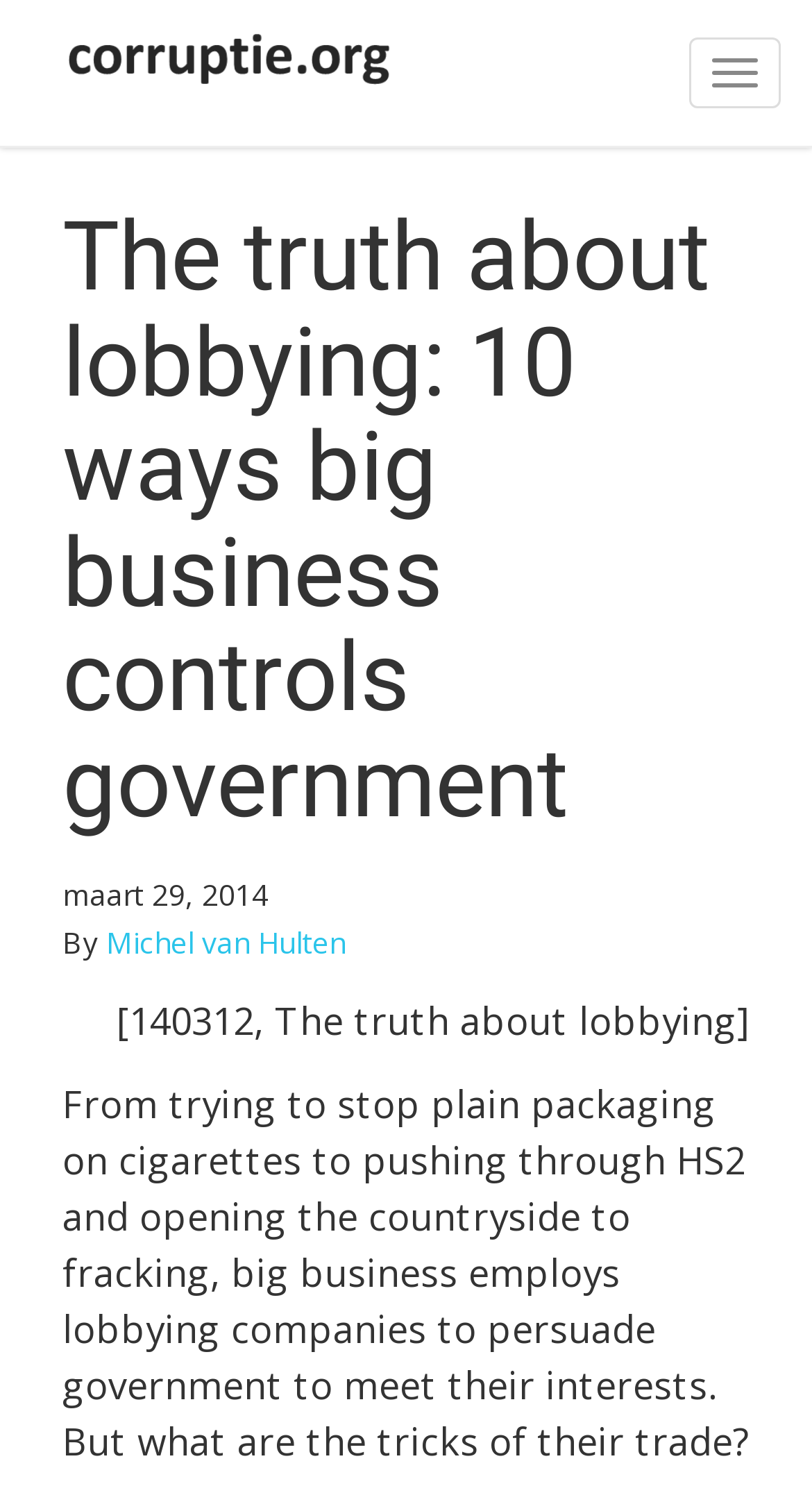What is the format of the article?
Respond to the question with a single word or phrase according to the image.

Blog post